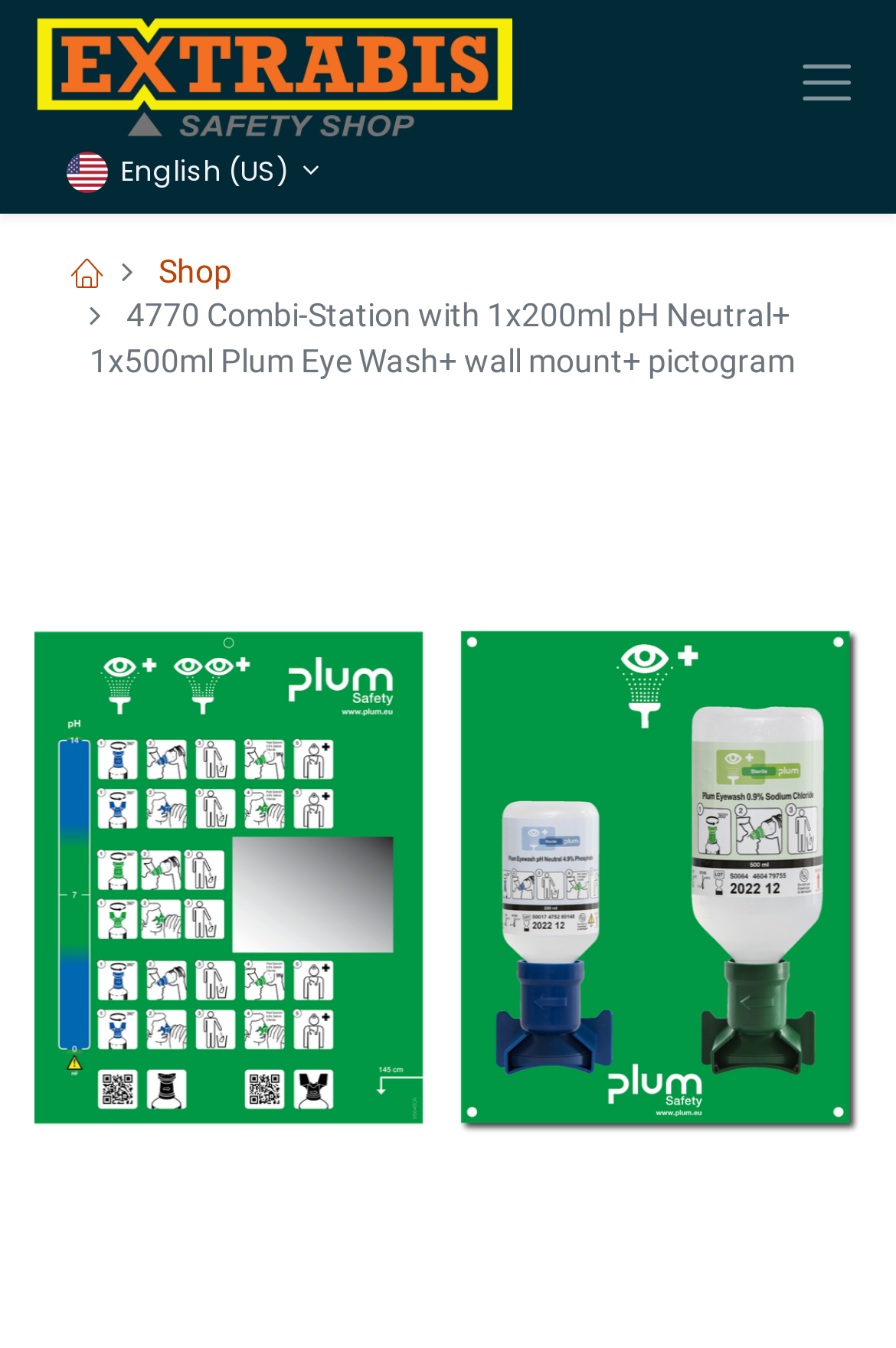Please find the bounding box coordinates (top-left x, top-left y, bottom-right x, bottom-right y) in the screenshot for the UI element described as follows: Shop

[0.177, 0.187, 0.259, 0.214]